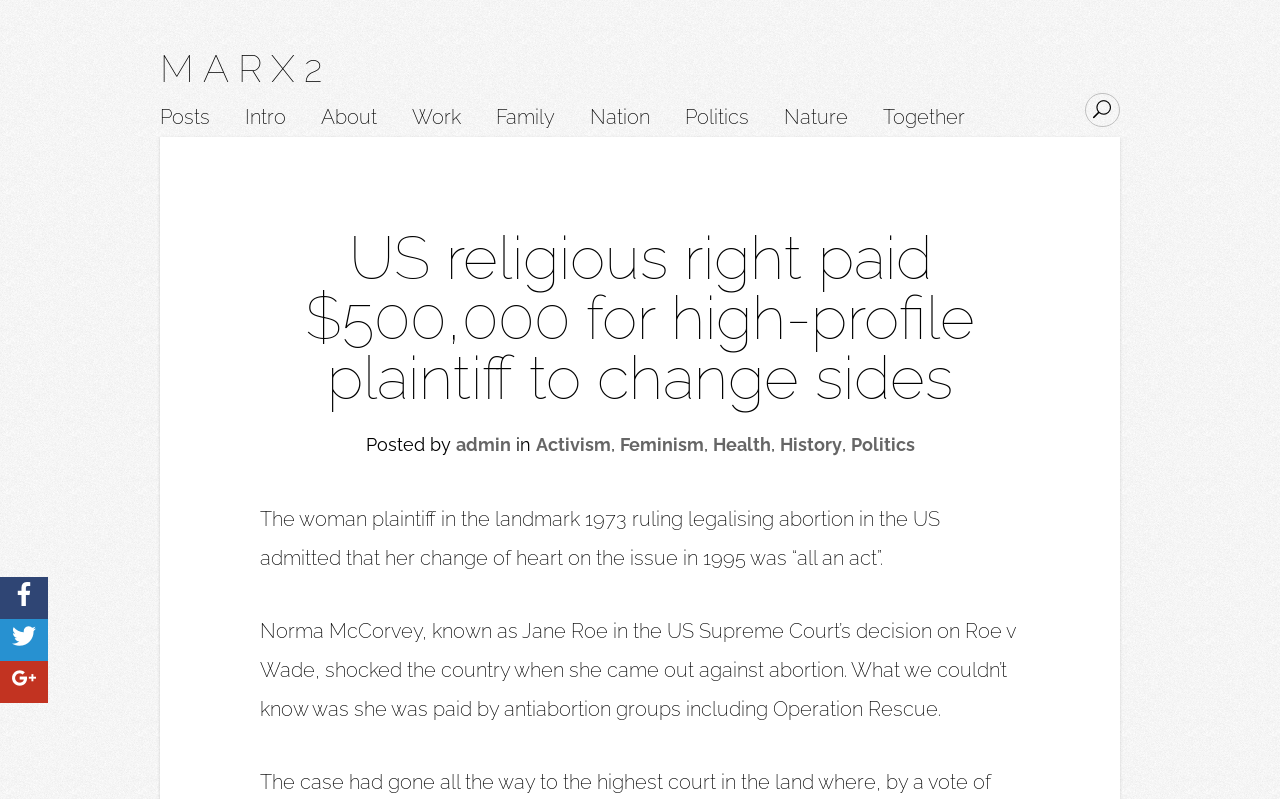Who is the author of the article?
Refer to the image and answer the question using a single word or phrase.

admin